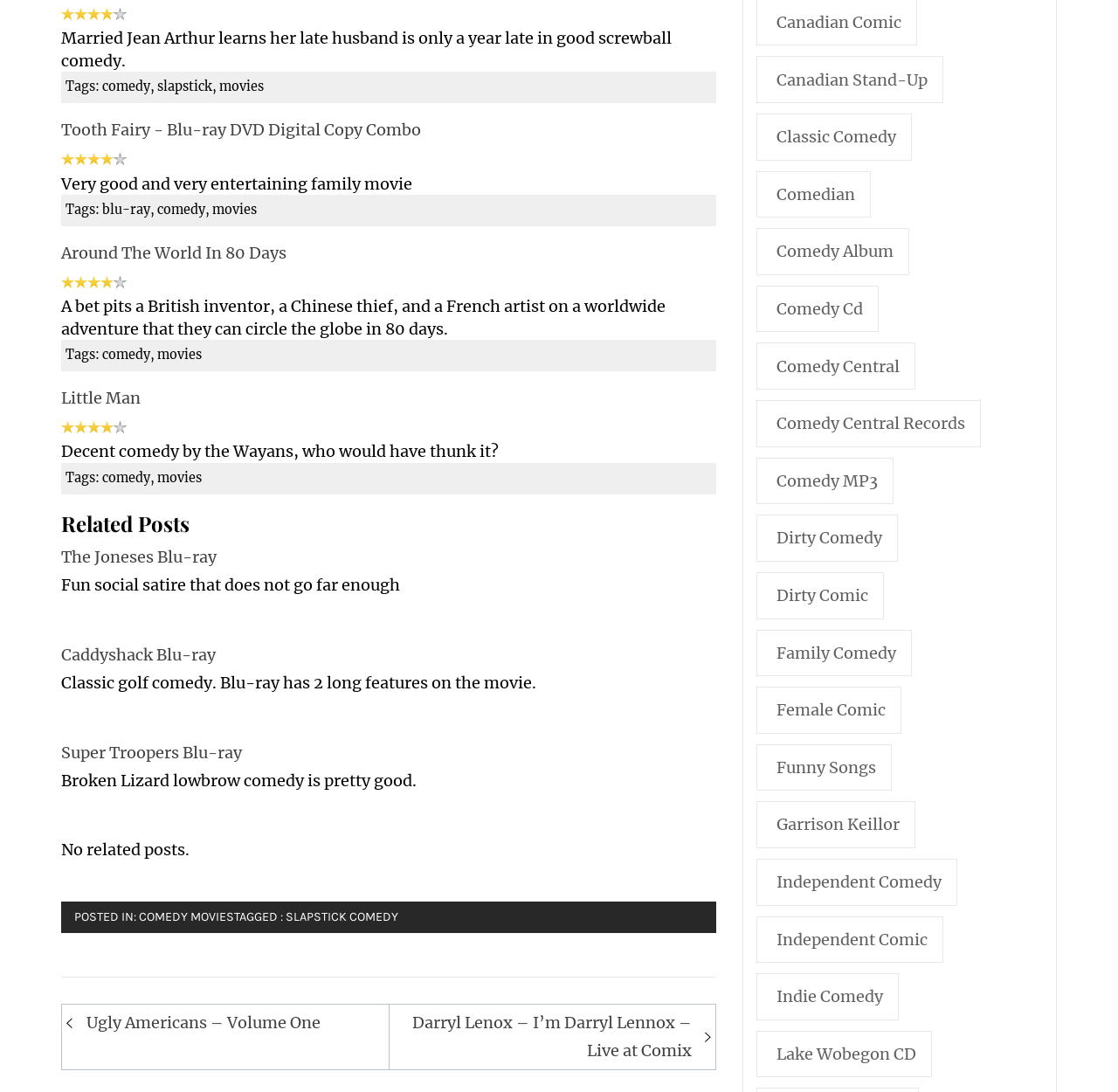Identify the bounding box coordinates for the UI element described as: "slapstick comedy". The coordinates should be provided as four floats between 0 and 1: [left, top, right, bottom].

[0.255, 0.833, 0.356, 0.846]